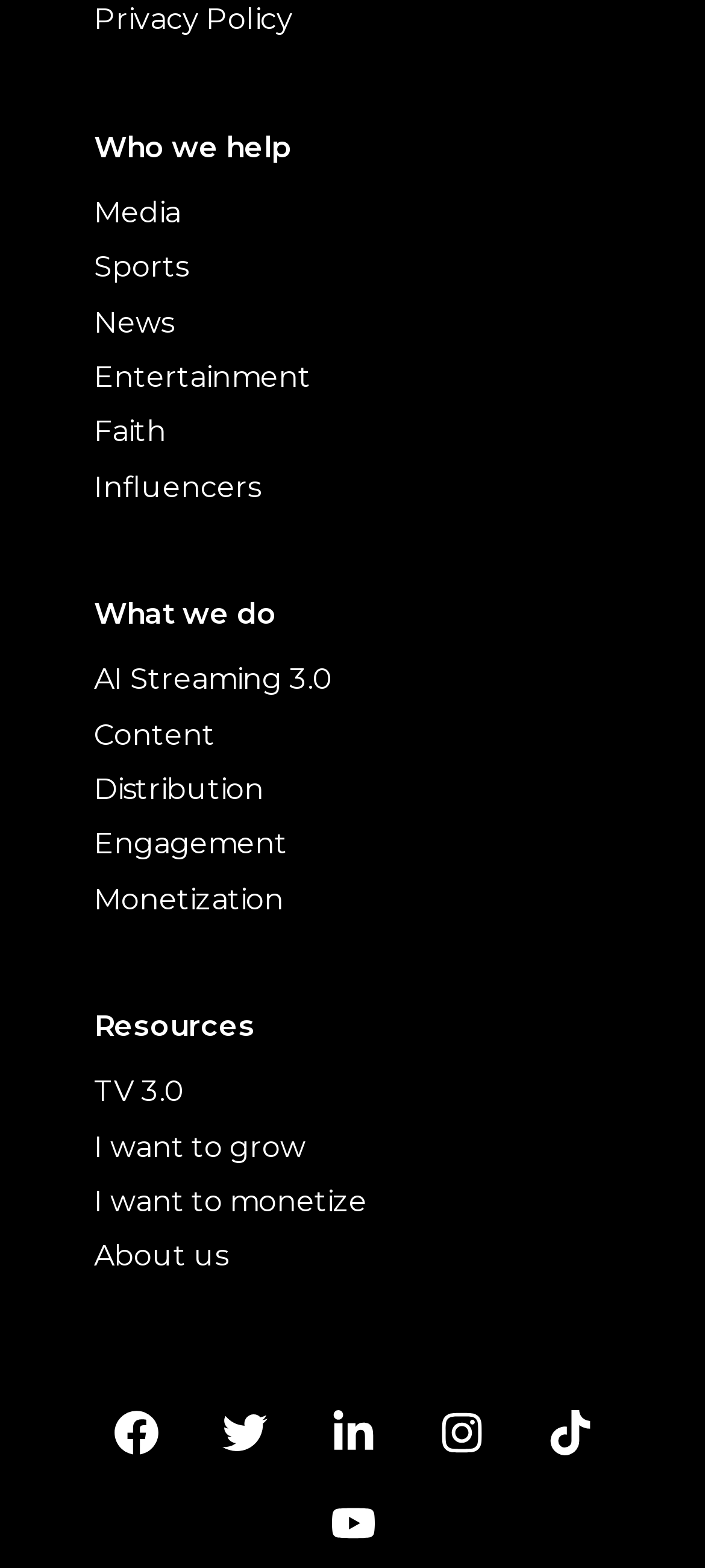What is the company's focus?
Please give a detailed and elaborate answer to the question.

By examining the webpage, I noticed that the company seems to focus on content creation and distribution. The headings 'Who we help', 'What we do', and 'Resources' suggest that the company is involved in helping users create and distribute content, possibly through the use of AI Streaming 3.0 and other services.